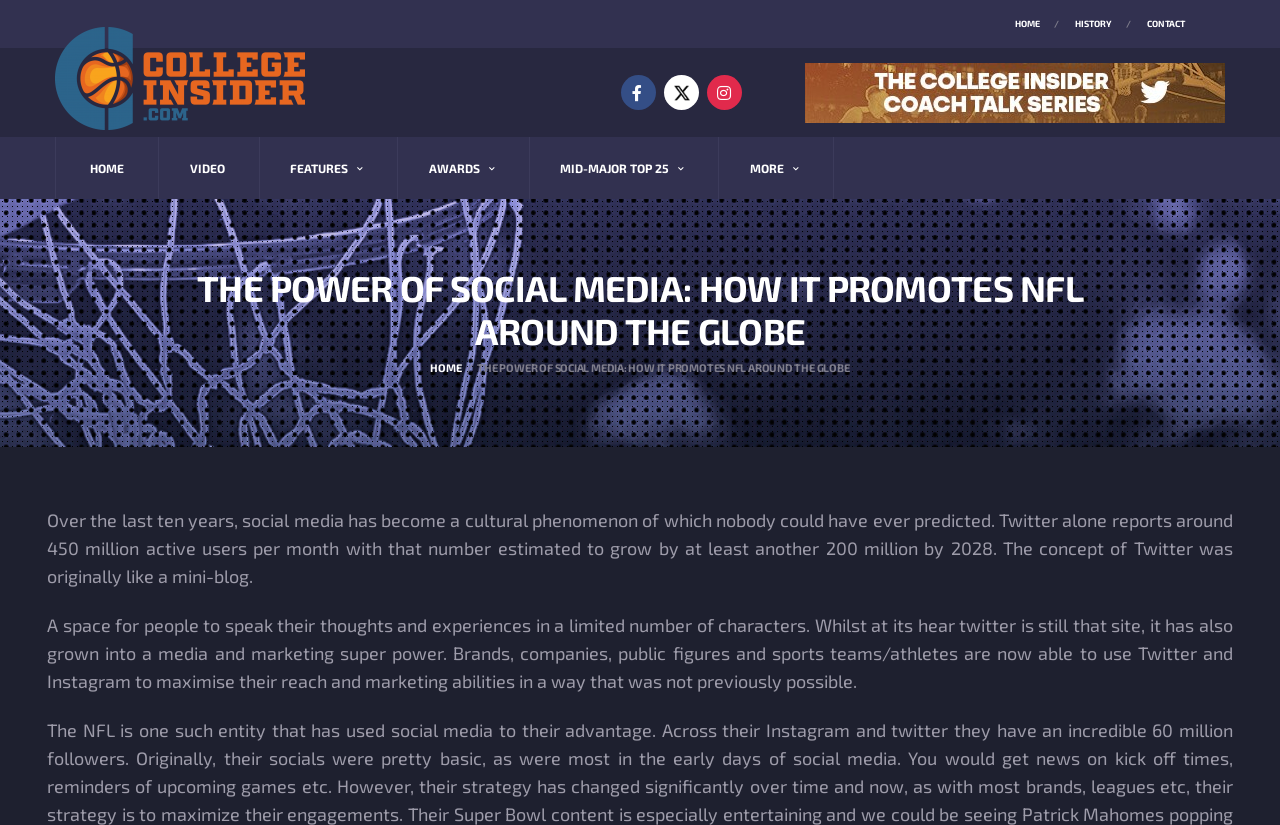Provide the bounding box coordinates of the HTML element described by the text: "Mid-Major top 25".

[0.411, 0.166, 0.561, 0.241]